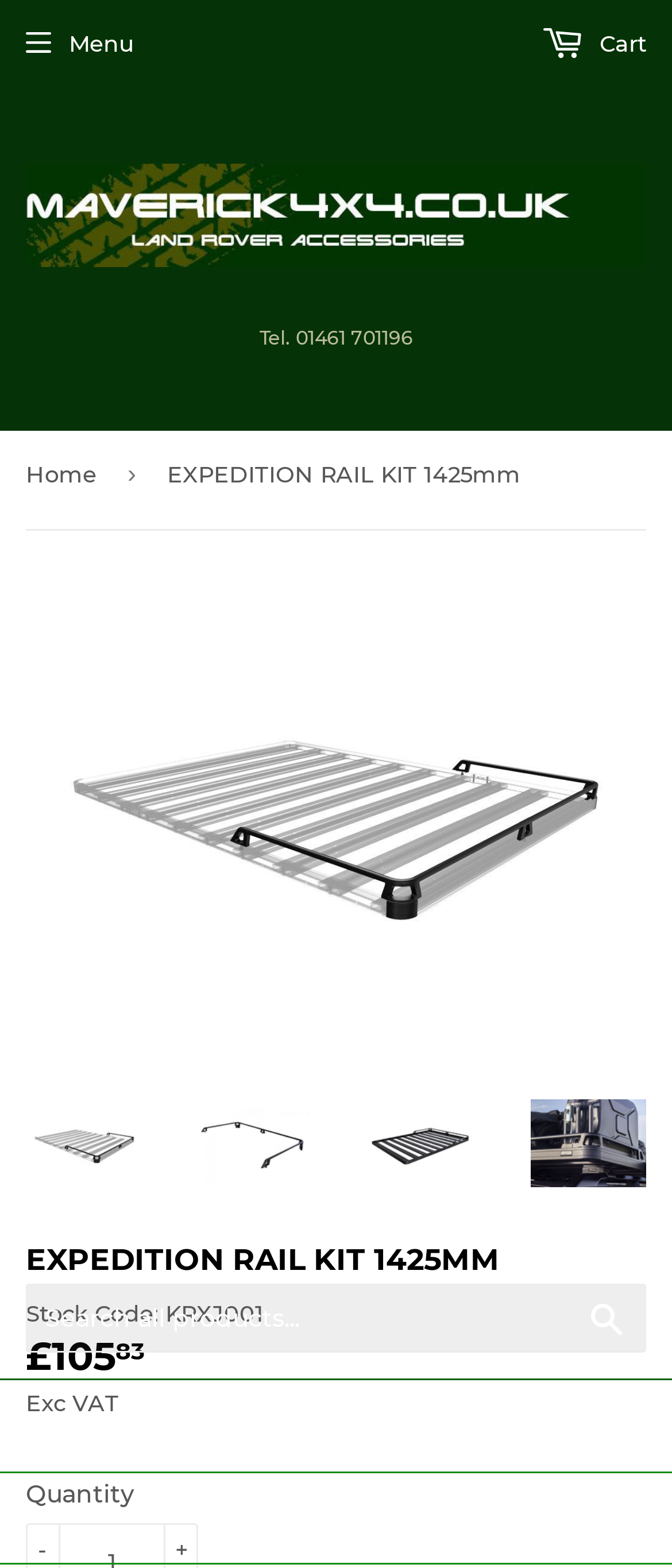Given the element description: "Home", predict the bounding box coordinates of the UI element it refers to, using four float numbers between 0 and 1, i.e., [left, top, right, bottom].

[0.038, 0.275, 0.162, 0.331]